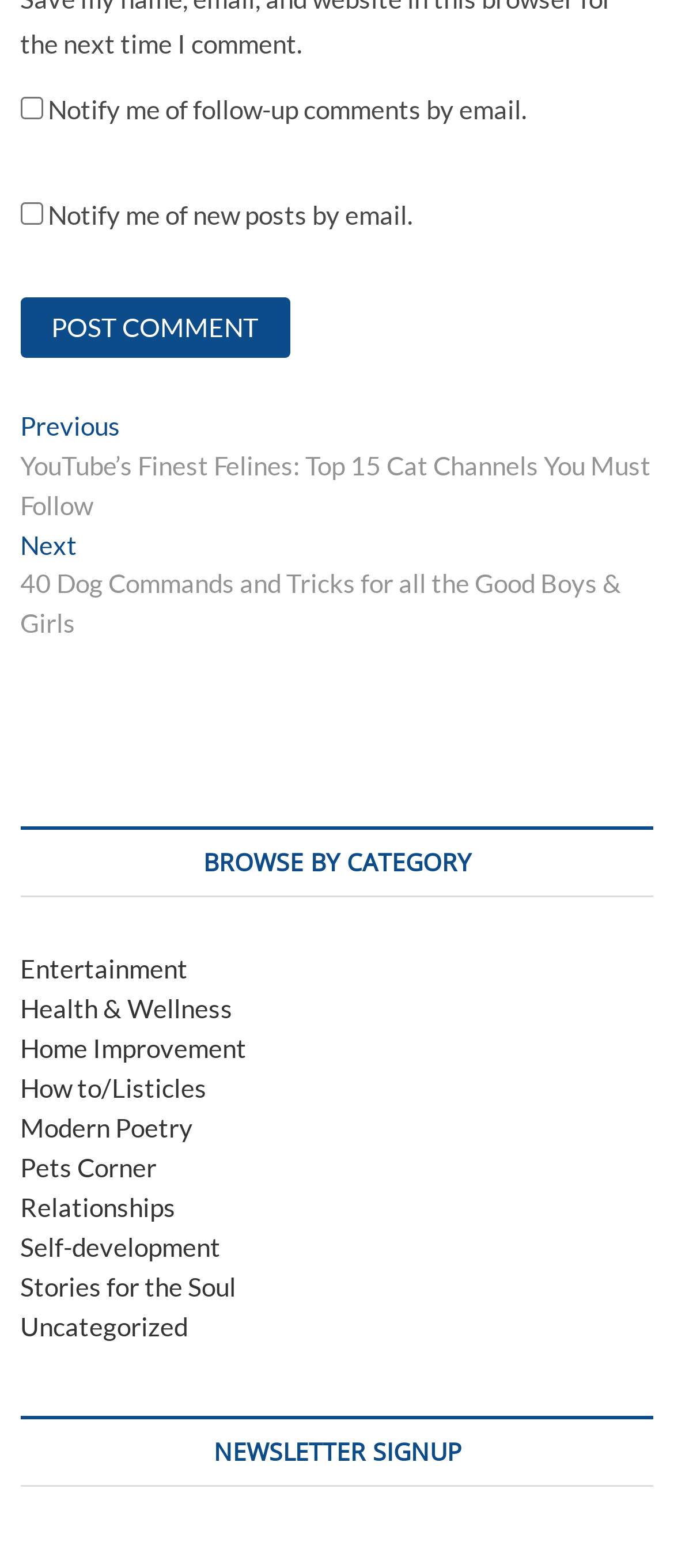What is the purpose of the checkboxes at the top of the page?
Respond with a short answer, either a single word or a phrase, based on the image.

To set notification preferences